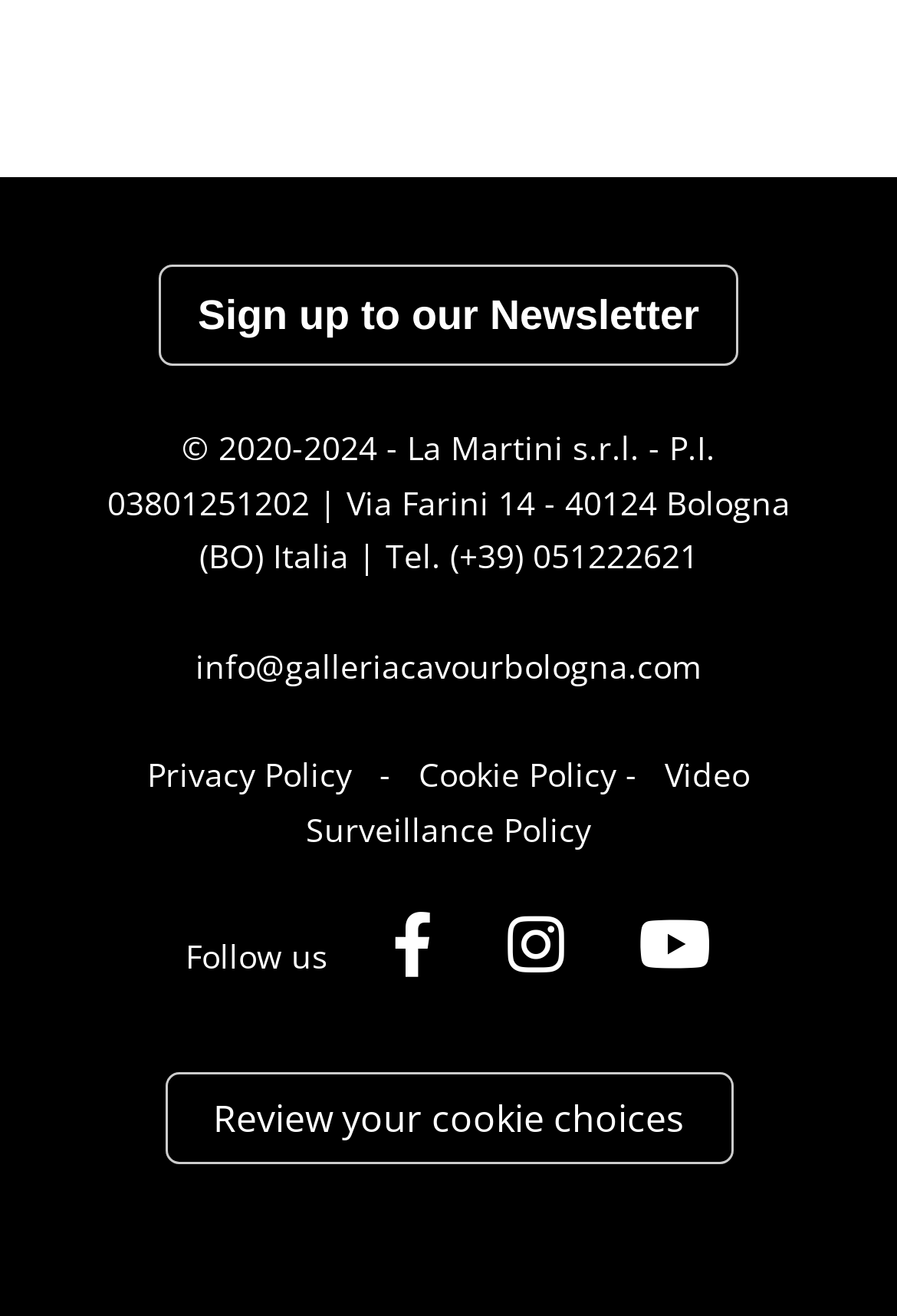Locate the bounding box coordinates of the area you need to click to fulfill this instruction: 'Call the phone number'. The coordinates must be in the form of four float numbers ranging from 0 to 1: [left, top, right, bottom].

[0.429, 0.406, 0.778, 0.439]